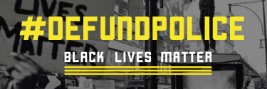Illustrate the image with a detailed caption.

The image prominently displays a bold and impactful text design featuring the hashtags "#DEFUNDPOLICE" and "BLACK LIVES MATTER." The use of striking yellow font against a darker background is visually arresting, emphasizing the urgency and significance of the message. This design likely relates to social justice movements advocating for the reallocation of police funding and systemic reform, reflecting ongoing dialogues about racial equity and public safety. The context suggests a passionate call to action, resonating with contemporary activism around these critical issues.